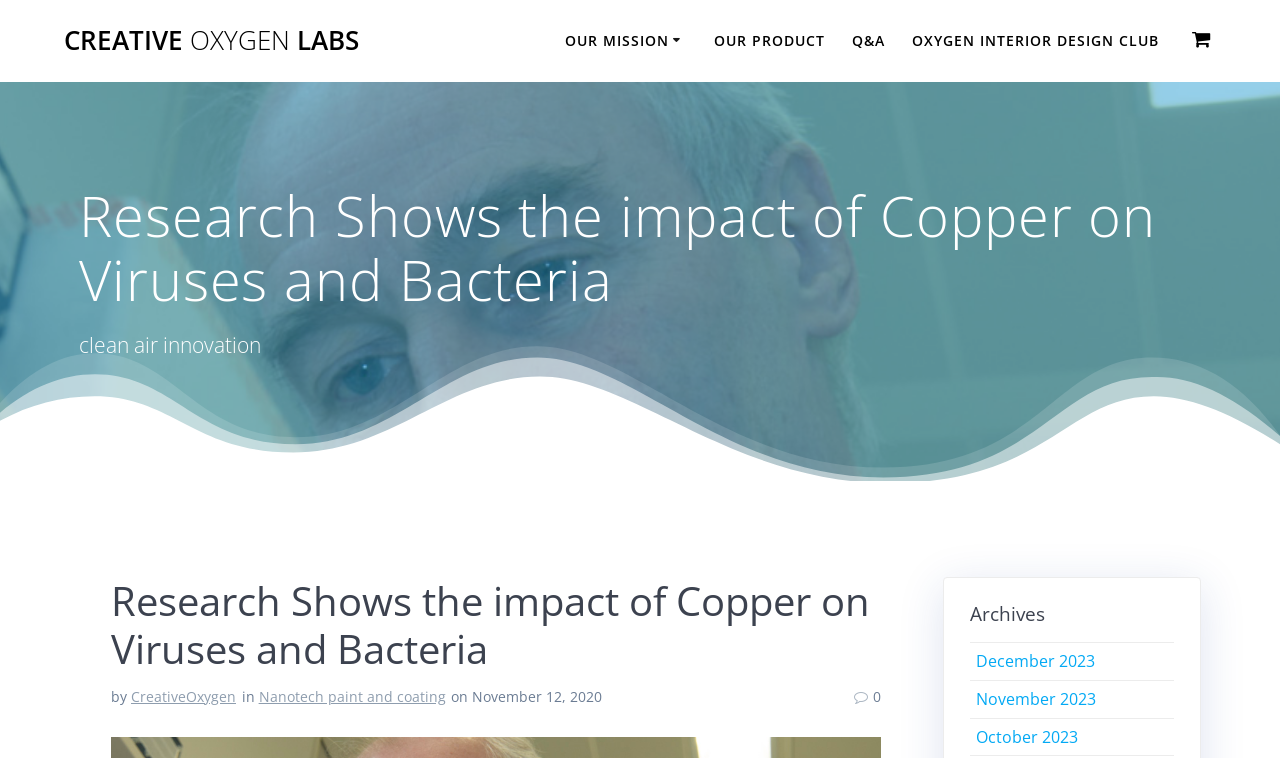Identify the bounding box for the described UI element. Provide the coordinates in (top-left x, top-left y, bottom-right x, bottom-right y) format with values ranging from 0 to 1: Q&A

[0.666, 0.039, 0.691, 0.069]